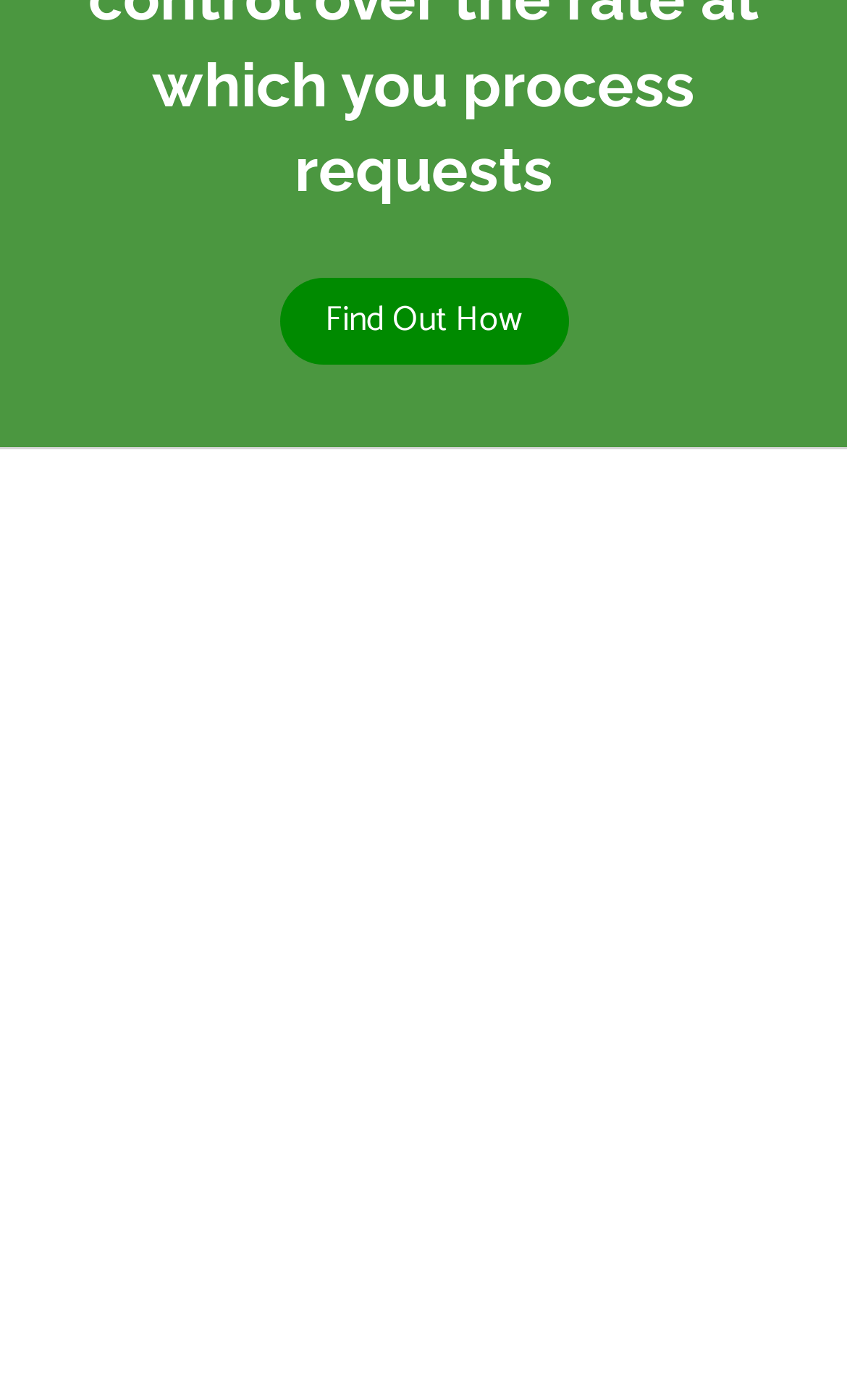Please find the bounding box for the UI component described as follows: "gentle flow of buyers".

[0.021, 0.468, 0.918, 0.579]